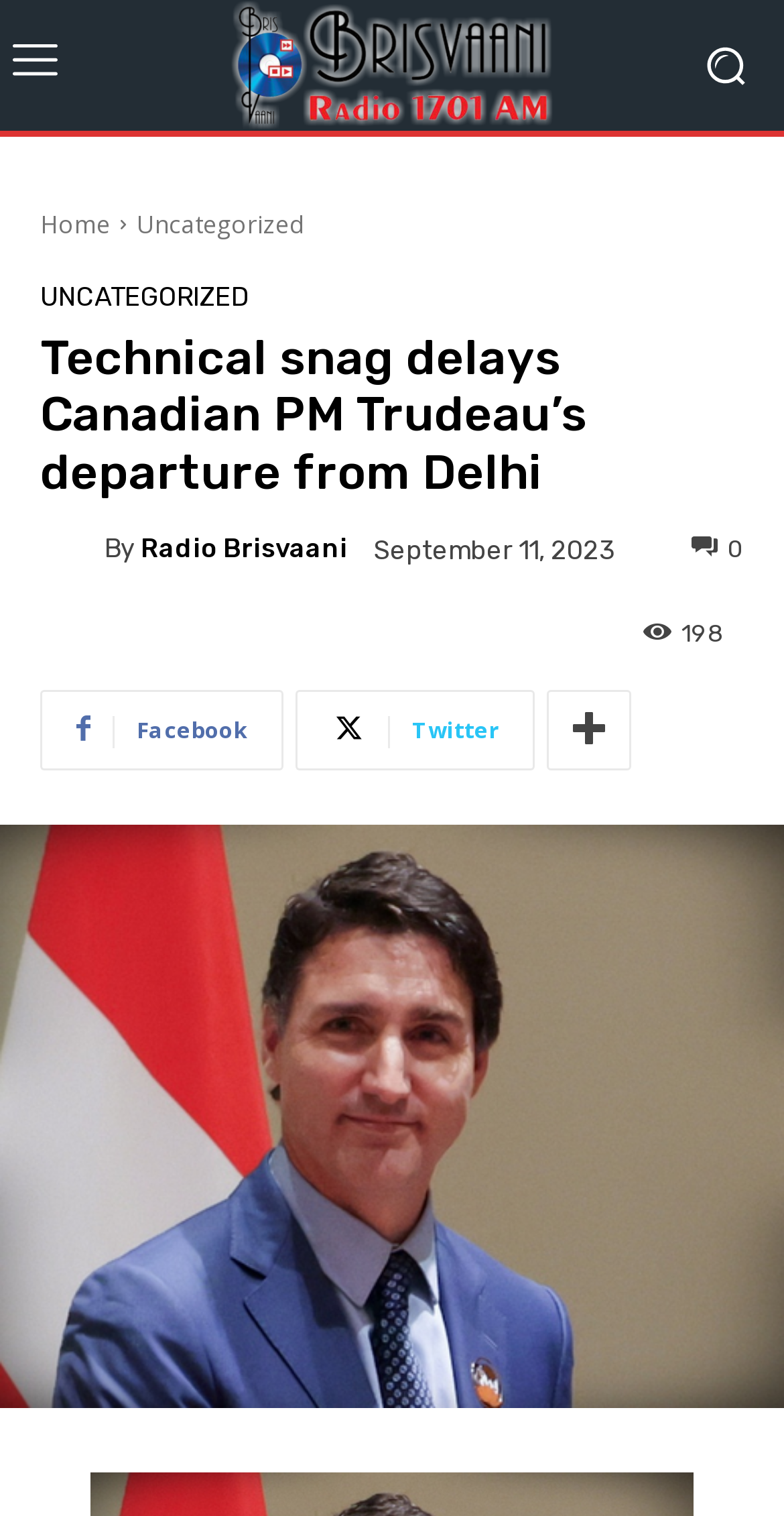Write a detailed summary of the webpage, including text, images, and layout.

The webpage appears to be a news article page from Radio Brisvaani 1701 AM. At the top left, there is a logo image with a link to the homepage. Next to the logo, there are three navigation links: "Home", "Uncategorized", and "UNCATEGORIZED". 

Below the navigation links, there is a large heading that reads "Technical snag delays Canadian PM Trudeau’s departure from Delhi". This heading spans almost the entire width of the page. 

Under the heading, there is a section with a link to "Radio Brisvaani" accompanied by a small image. To the right of this section, there is a "By" label, followed by another link to "Radio Brisvaani". Next to this, there is a timestamp showing "September 11, 2023". 

Further to the right, there is a link with a number "0" and a small icon, and another link with the text "198". 

Below this section, there are three social media links: Facebook, Twitter, and another unidentified platform. 

The main content of the page is a large article that takes up most of the page's width and height. The article is accompanied by an image that spans the entire width of the page.